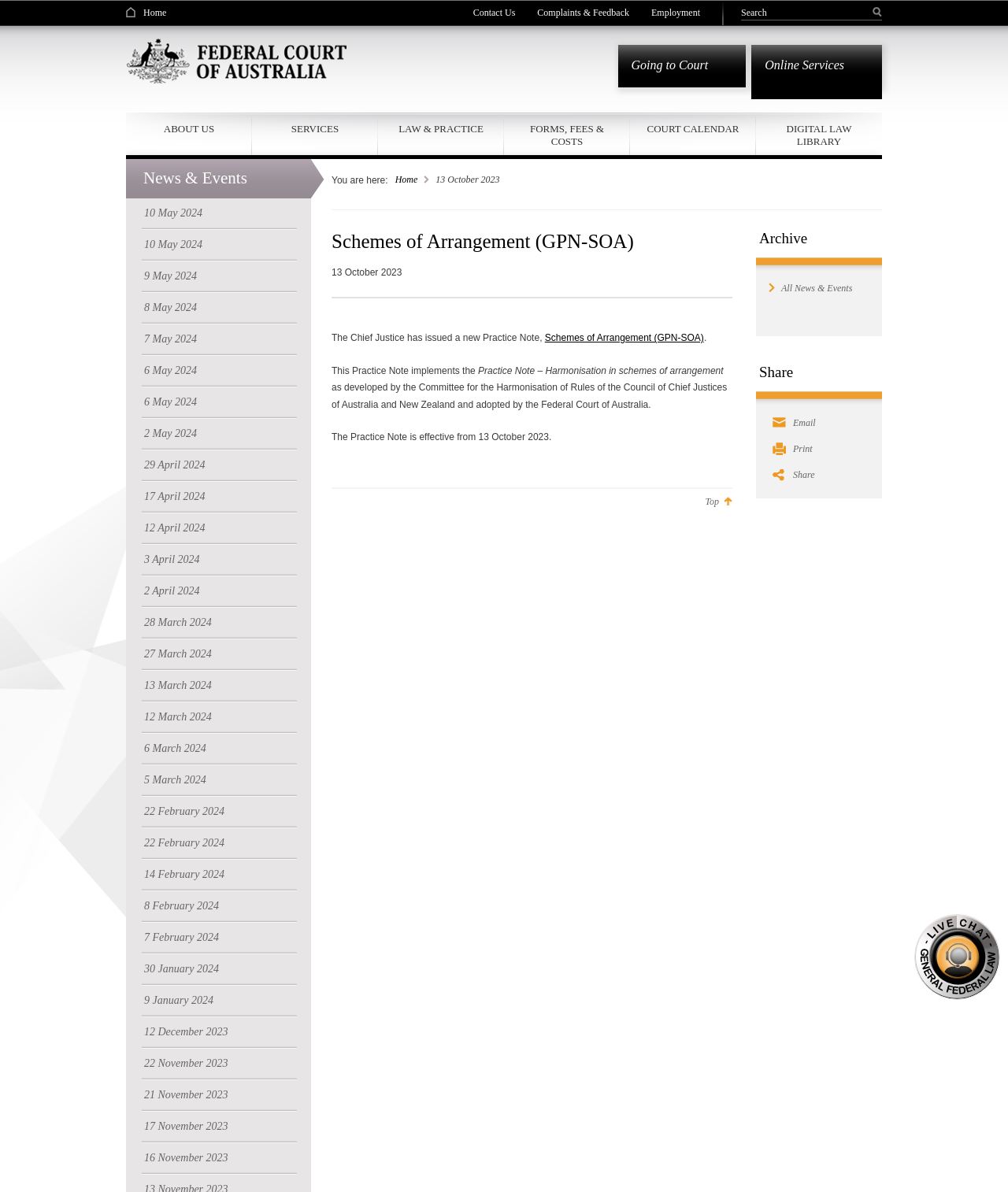Determine the bounding box coordinates for the area that should be clicked to carry out the following instruction: "Go to Home page".

[0.125, 0.006, 0.165, 0.015]